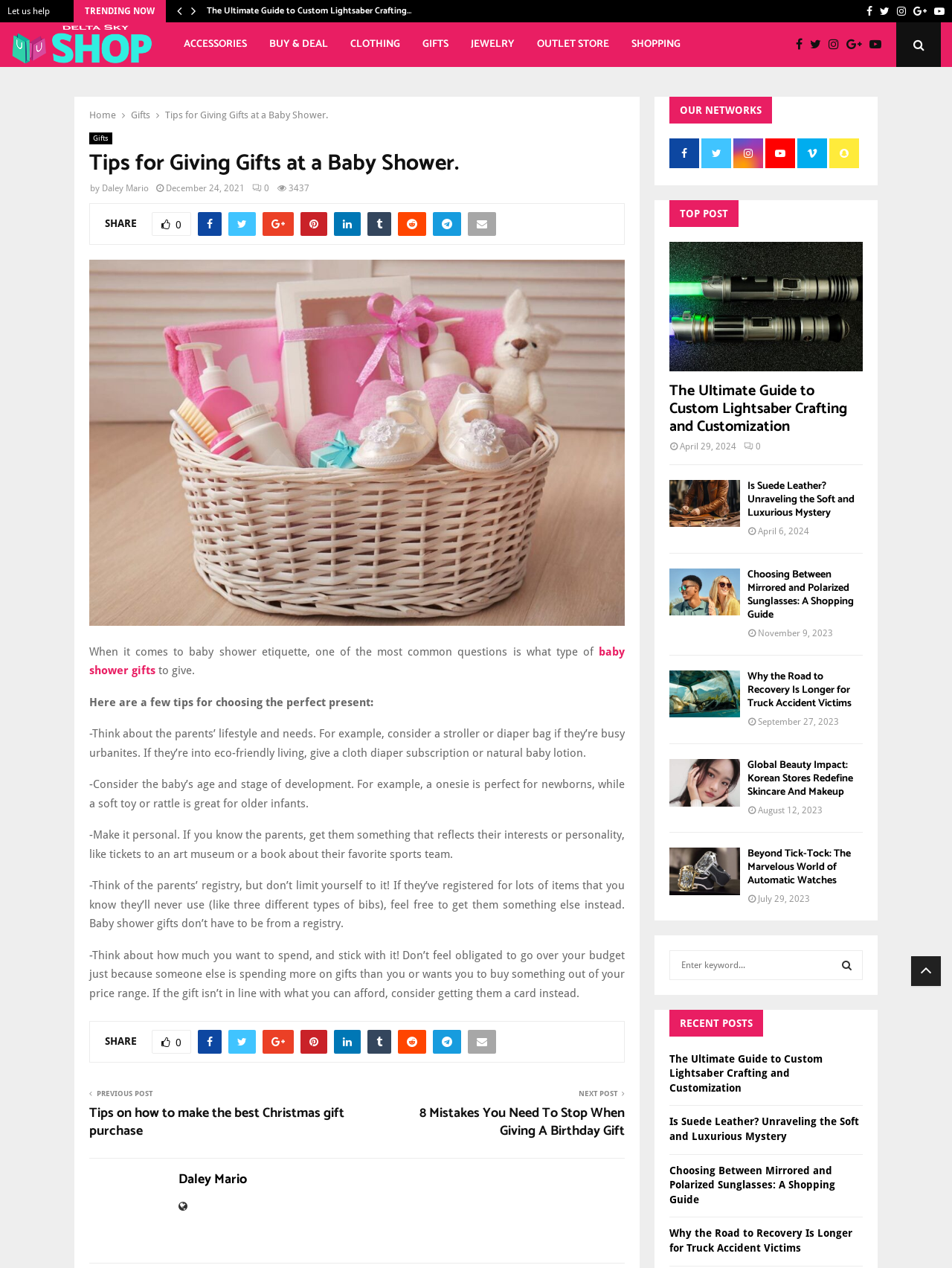Please provide the bounding box coordinates for the UI element as described: "Data Protection". The coordinates must be four floats between 0 and 1, represented as [left, top, right, bottom].

None